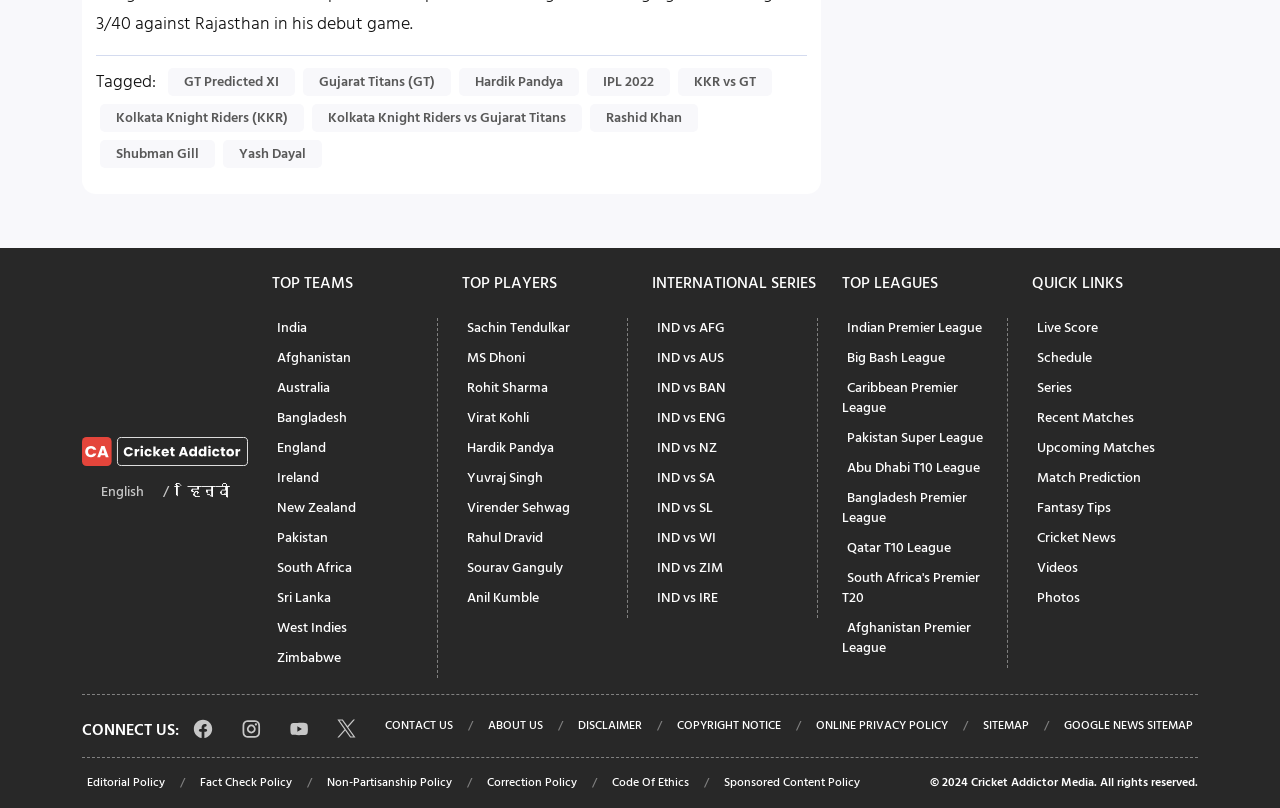Show the bounding box coordinates of the region that should be clicked to follow the instruction: "Search for something."

None